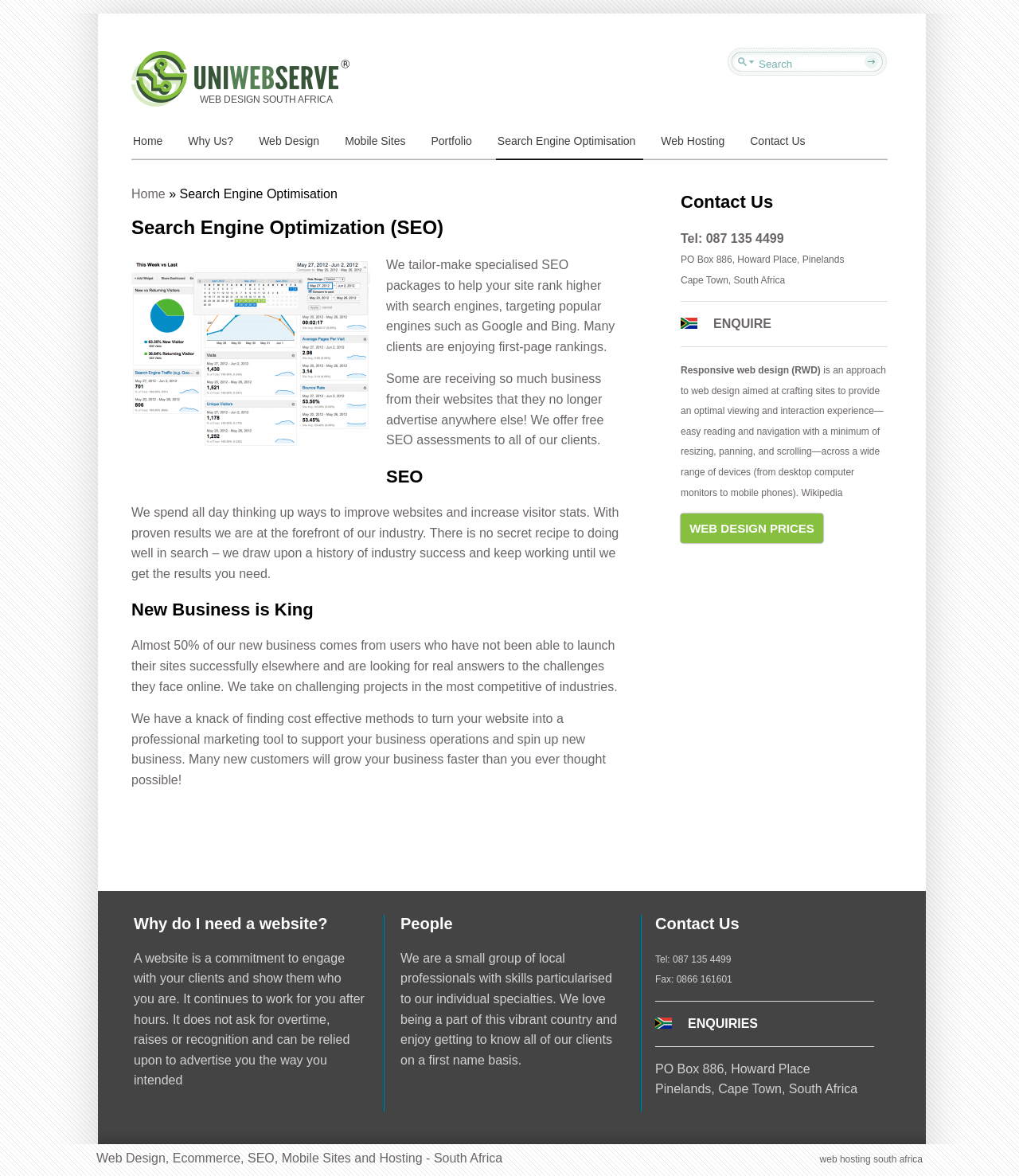Identify the bounding box coordinates for the UI element described as: "Mobile Sites". The coordinates should be provided as four floats between 0 and 1: [left, top, right, bottom].

[0.337, 0.104, 0.406, 0.136]